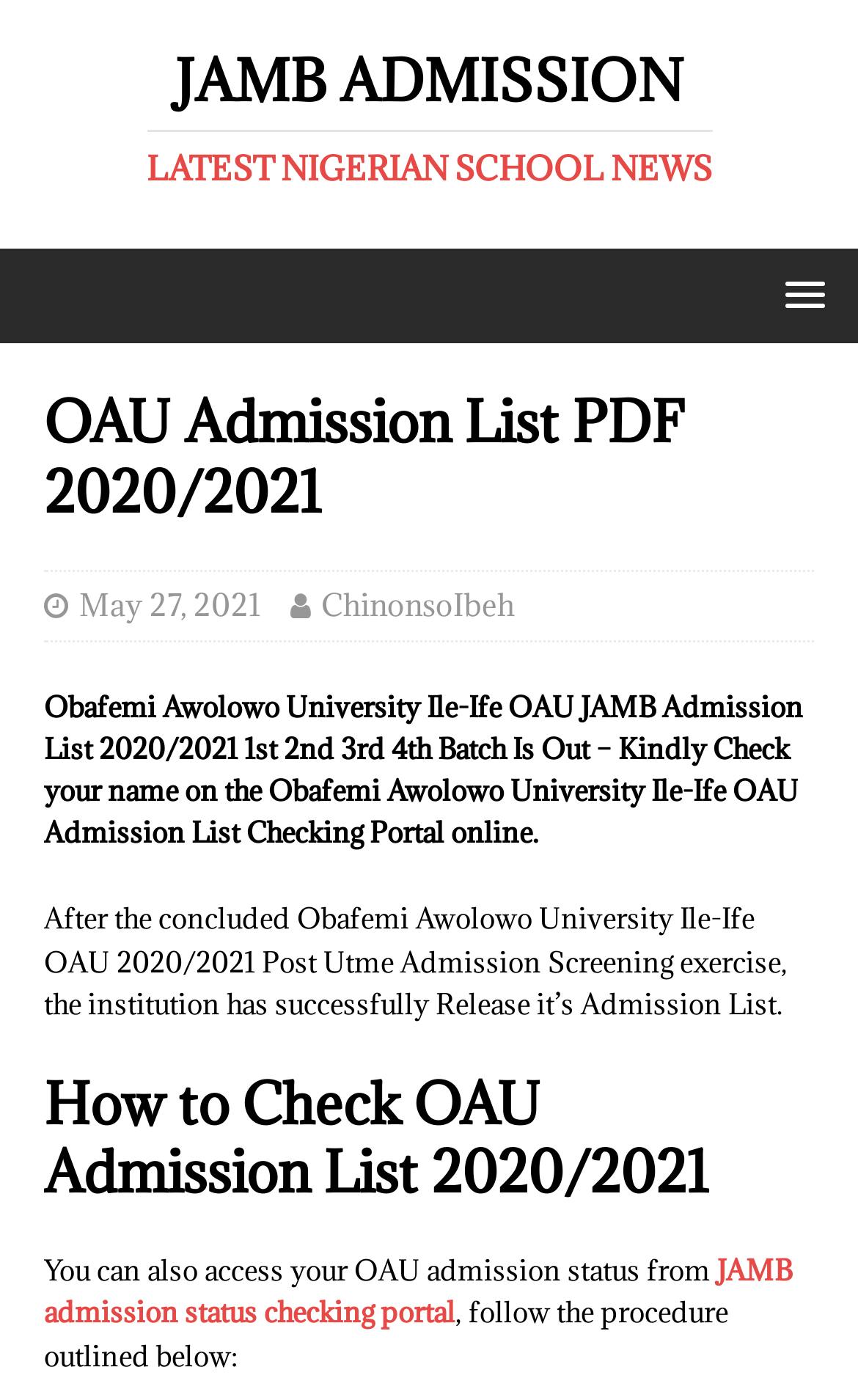Please locate the UI element described by "JAMB admission status checking portal" and provide its bounding box coordinates.

[0.051, 0.895, 0.923, 0.95]